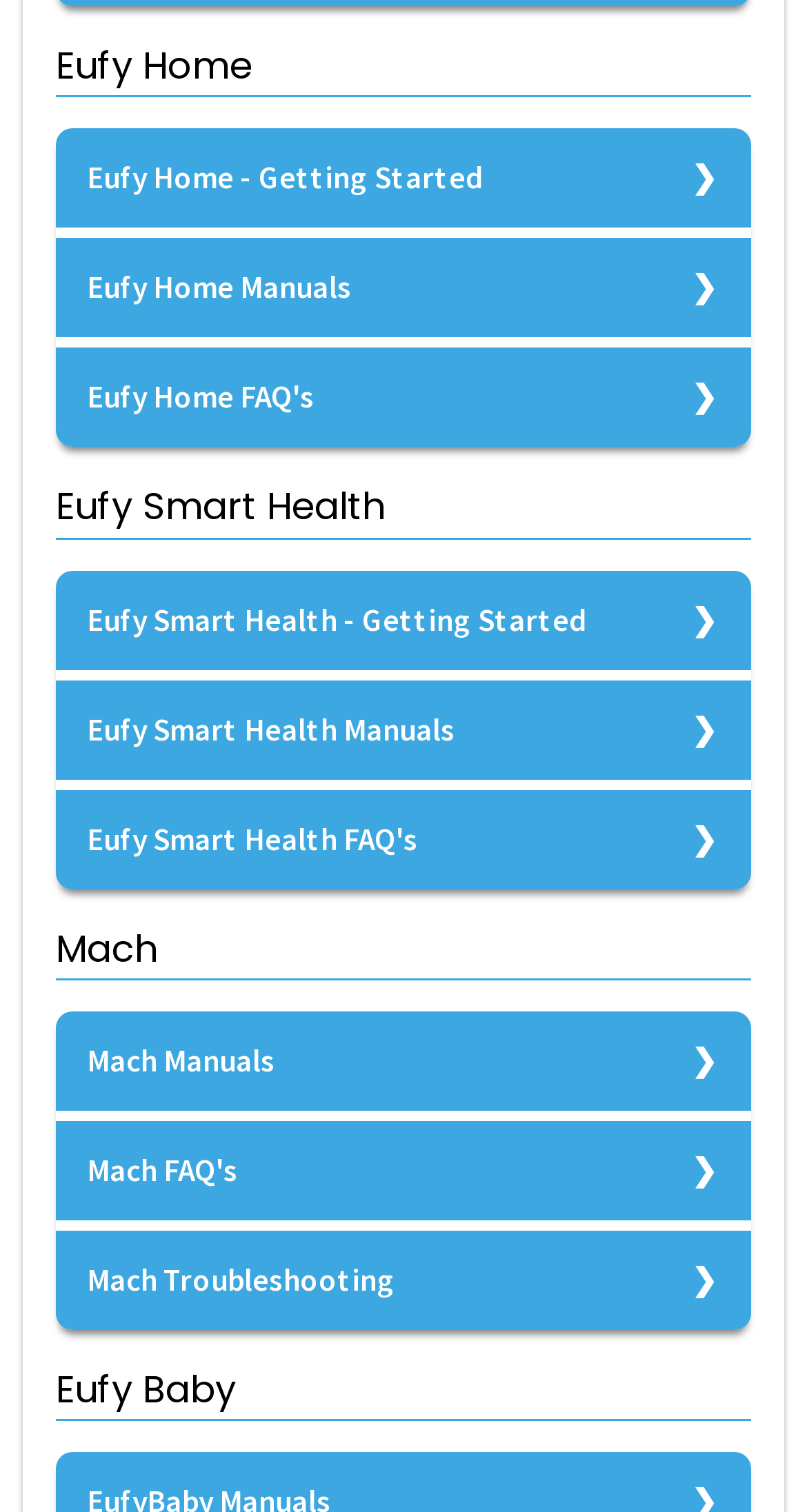From the element description Install, predict the bounding box coordinates of the UI element. The coordinates must be specified in the format (top-left x, top-left y, bottom-right x, bottom-right y) and should be within the 0 to 1 range.

None